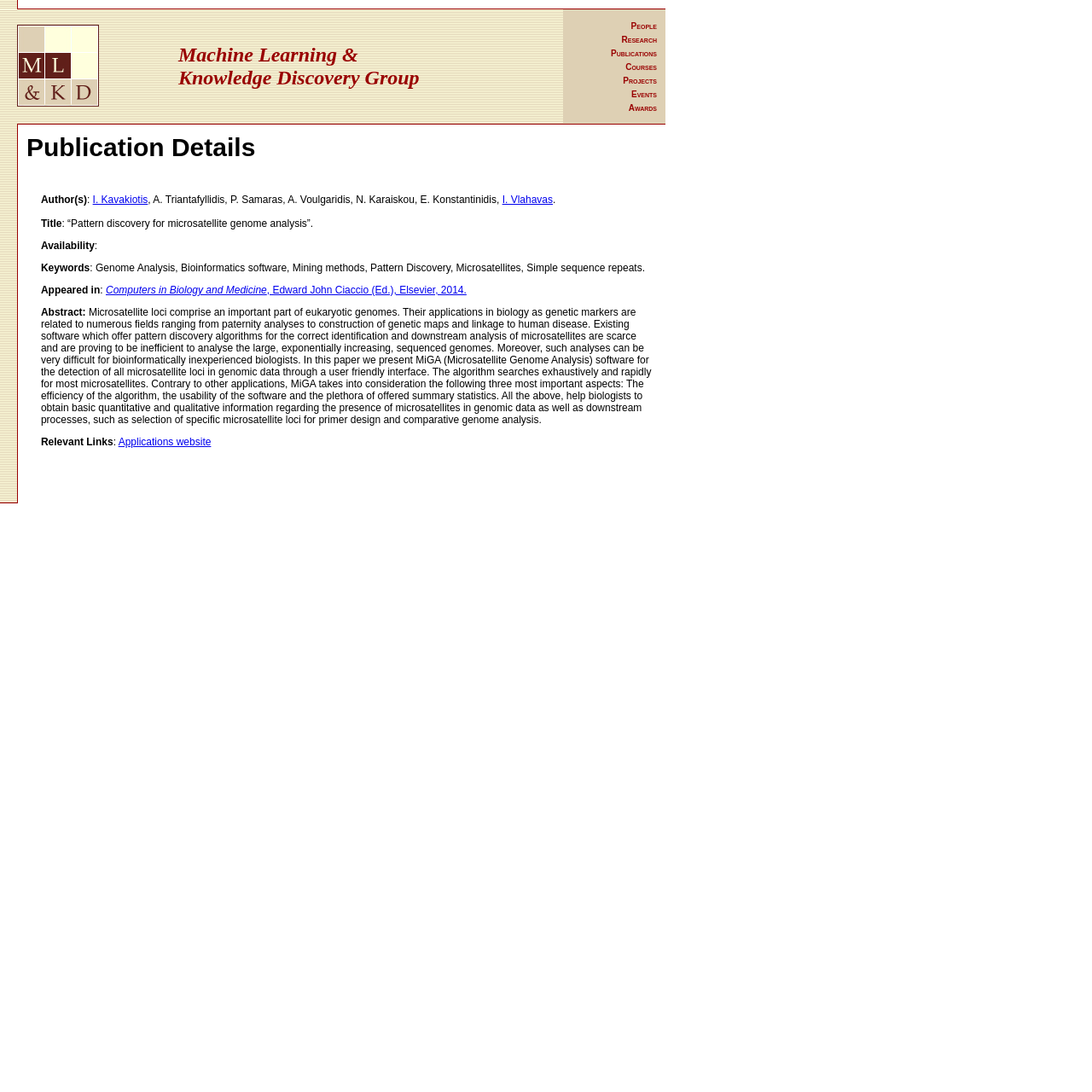In which journal was the publication published?
Please elaborate on the answer to the question with detailed information.

The publication details section mentions that the publication appeared in 'Computers in Biology and Medicine, Edward John Ciaccio (Ed.), Elsevier, 2014', so the journal is 'Computers in Biology and Medicine'.